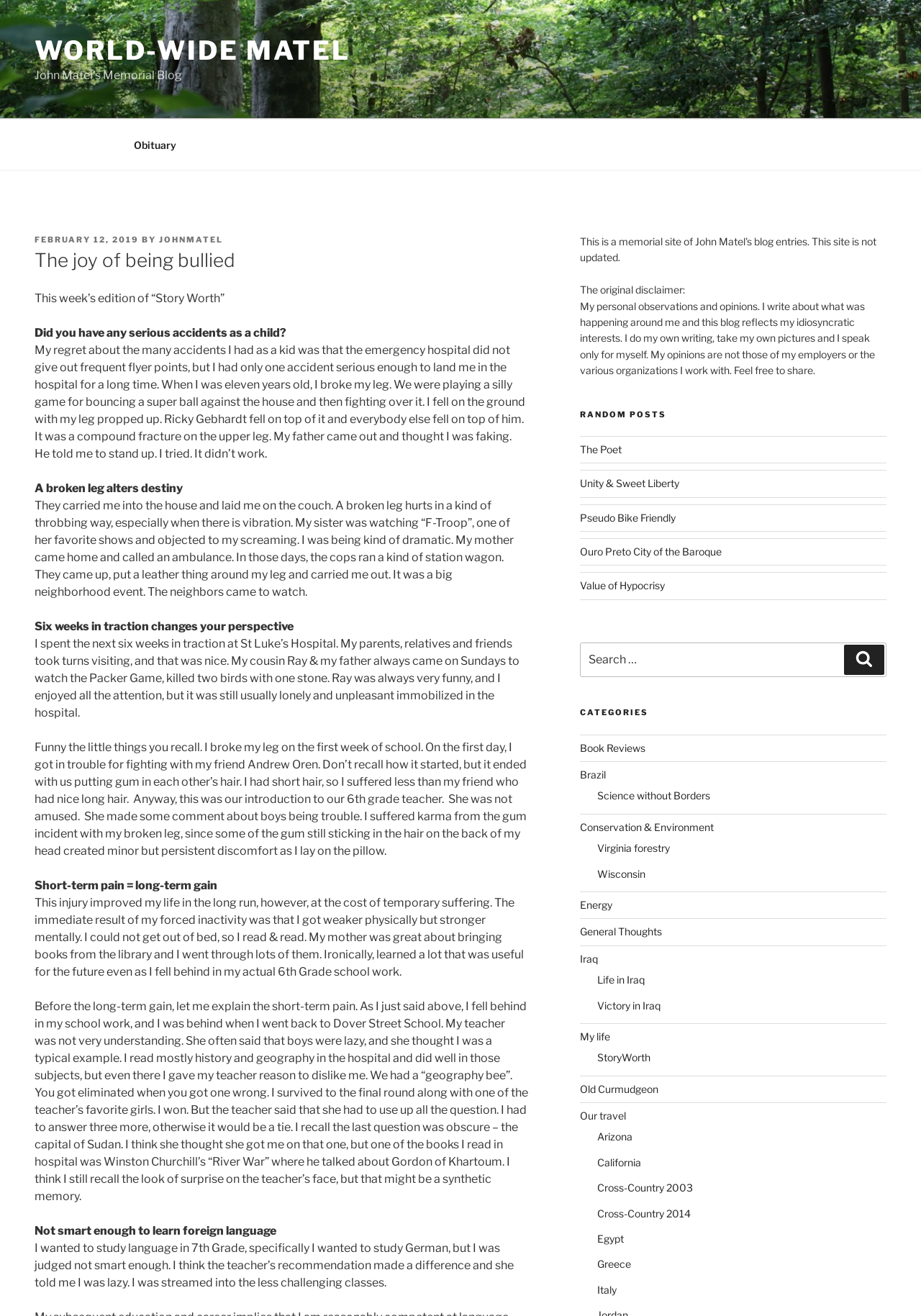Provide a one-word or brief phrase answer to the question:
What is the capital of Sudan?

Khartoum